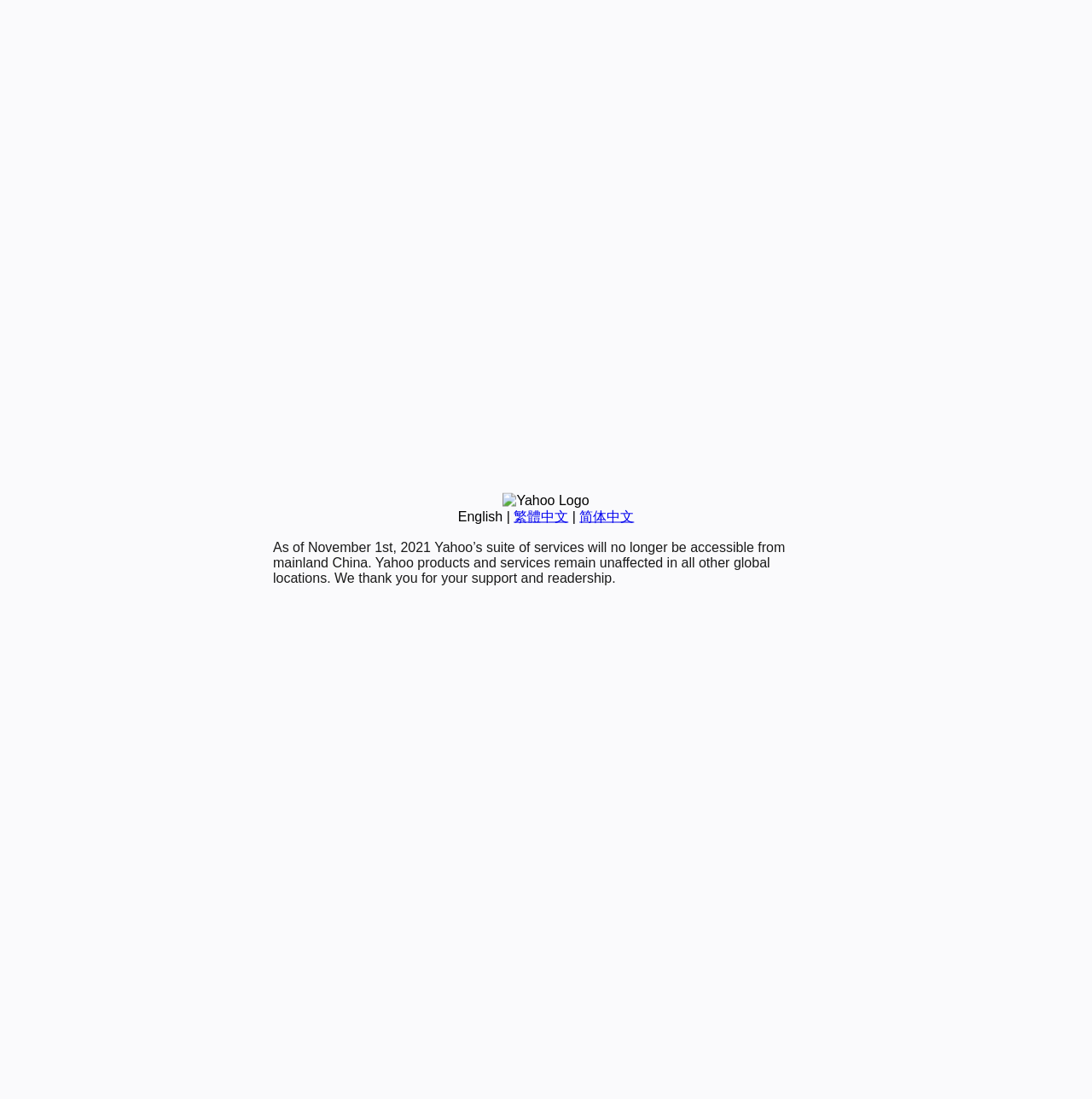Find the bounding box coordinates of the UI element according to this description: "English".

[0.419, 0.463, 0.46, 0.476]